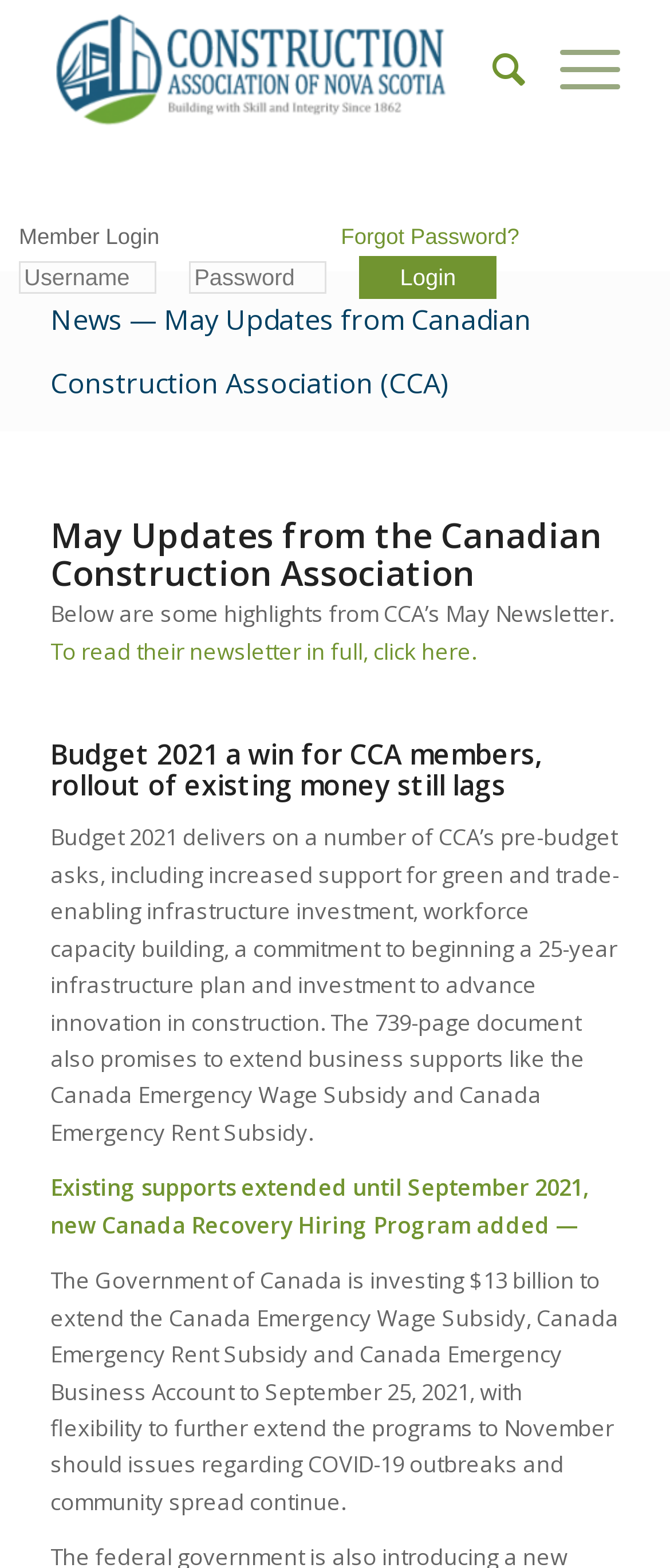What is the topic of the first highlighted news?
Examine the image and give a concise answer in one word or a short phrase.

Budget 2021